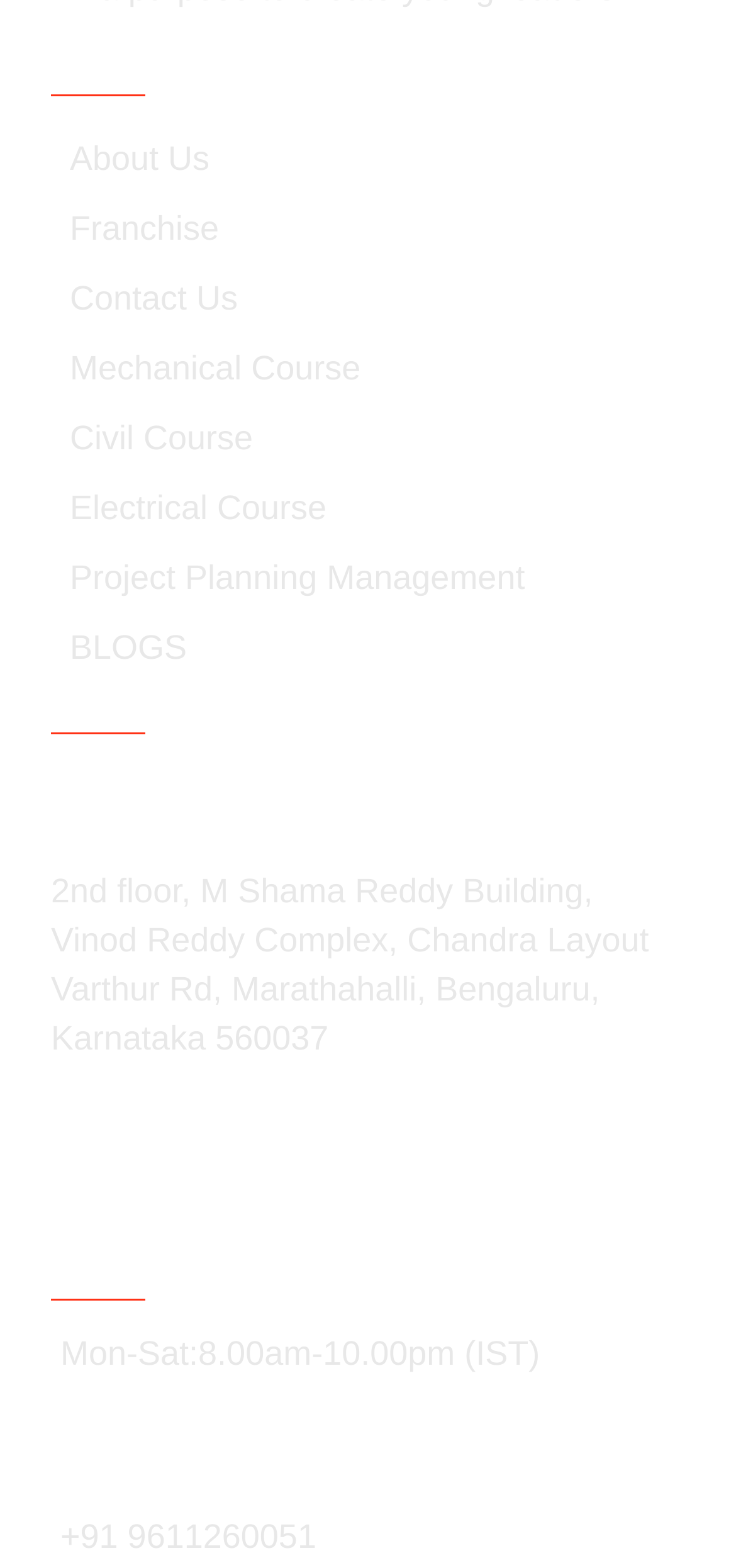What is the name of the institute?
Based on the screenshot, answer the question with a single word or phrase.

Cherry Institute